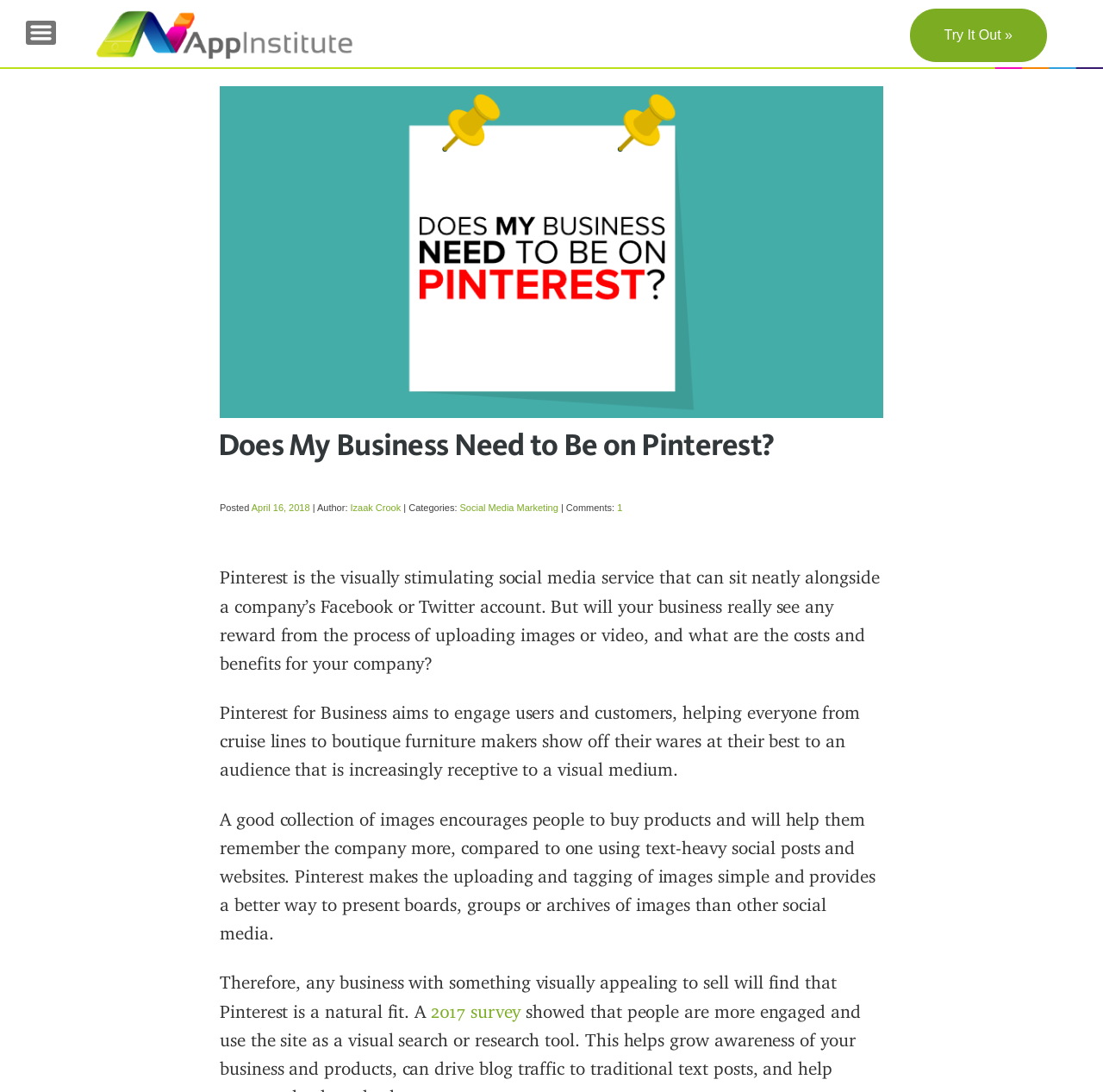Locate the headline of the webpage and generate its content.

Does My Business Need to Be on Pinterest?